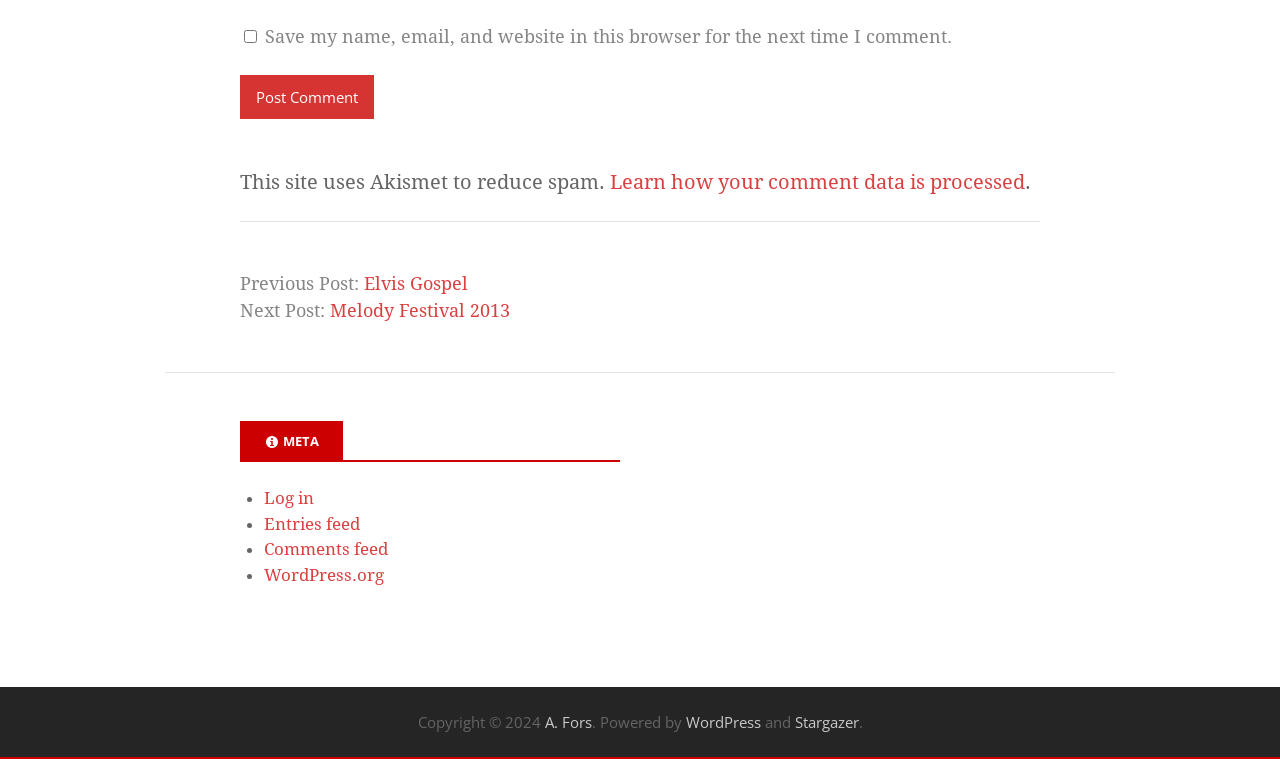Please find the bounding box for the UI component described as follows: "Melody Festival 2013".

[0.258, 0.395, 0.398, 0.422]